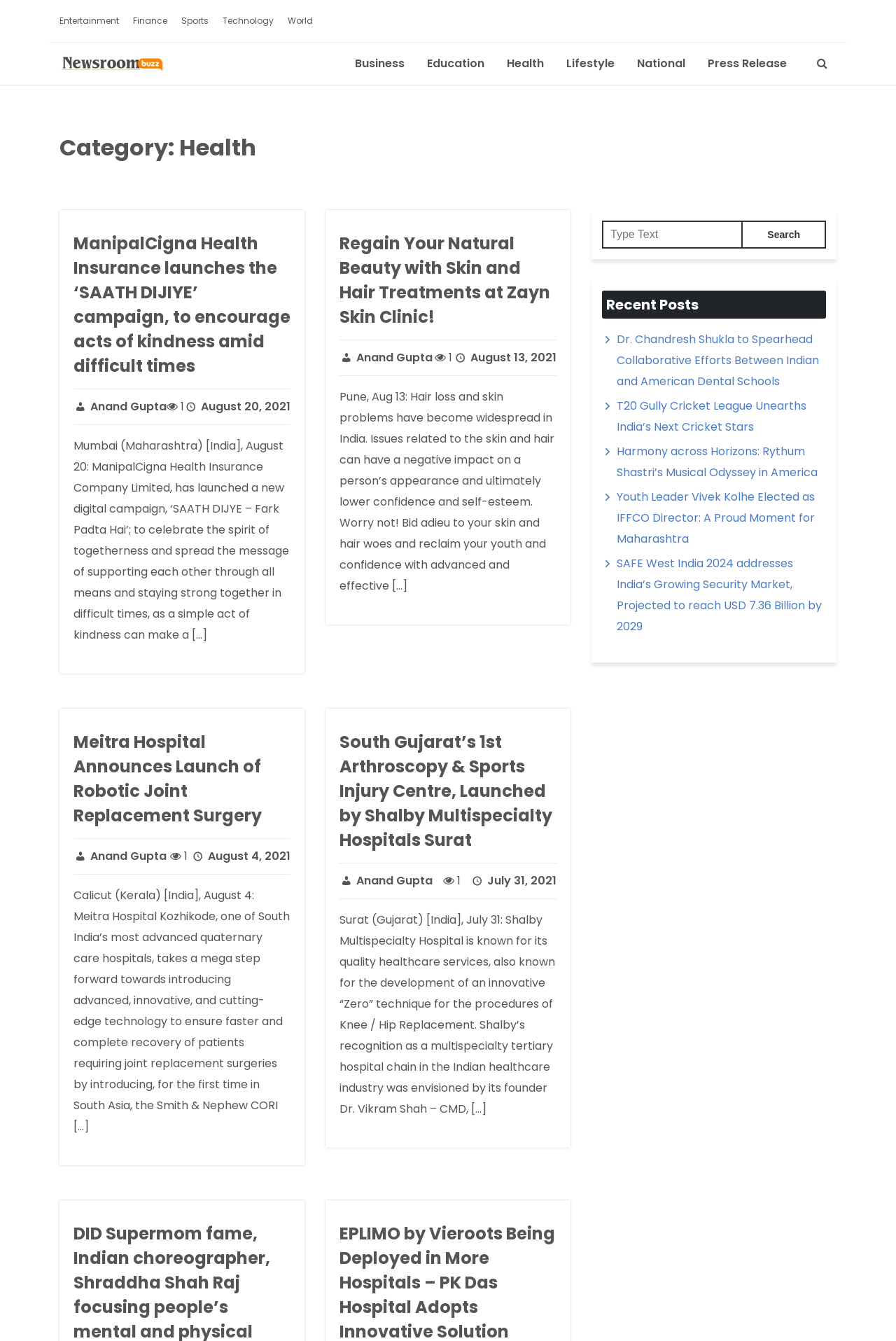Provide a thorough description of the webpage's content and layout.

This webpage is a news website, specifically the 38th page of the "Health" category. At the top, there is a navigation menu with links to various categories, including "Entertainment", "Finance", "Sports", "Technology", "World", "Business", "Education", "Lifestyle", "National", and "Press Release". Below the navigation menu, there is a heading that reads "Category: Health".

The main content of the webpage is divided into three columns. The left column contains three news articles, each with a heading, a brief summary, and a link to read more. The articles are about health-related topics, including a campaign launched by ManipalCigna Health Insurance, a skin and hair treatment clinic, and a hospital's launch of robotic joint replacement surgery.

The middle column is empty, and the right column contains a search bar at the top, followed by a heading that reads "Recent Posts". Below the heading, there are five links to recent news articles, each with a brief summary and a link to read more. The articles are about various topics, including dental schools, cricket, music, and security markets.

At the top-right corner of the webpage, there is a button with no label, and a link to "News Room Buzz" with an accompanying image.